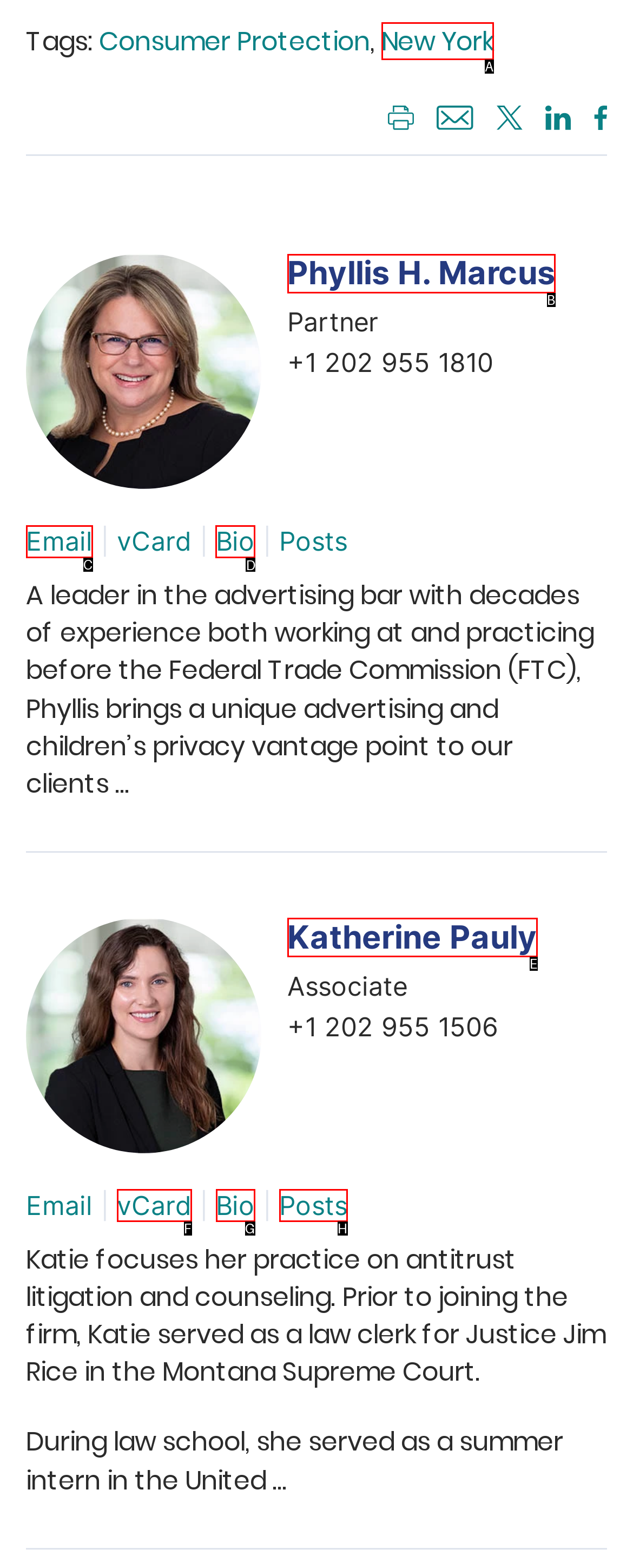Please indicate which HTML element to click in order to fulfill the following task: View Phyllis H. Marcus' bio Respond with the letter of the chosen option.

D